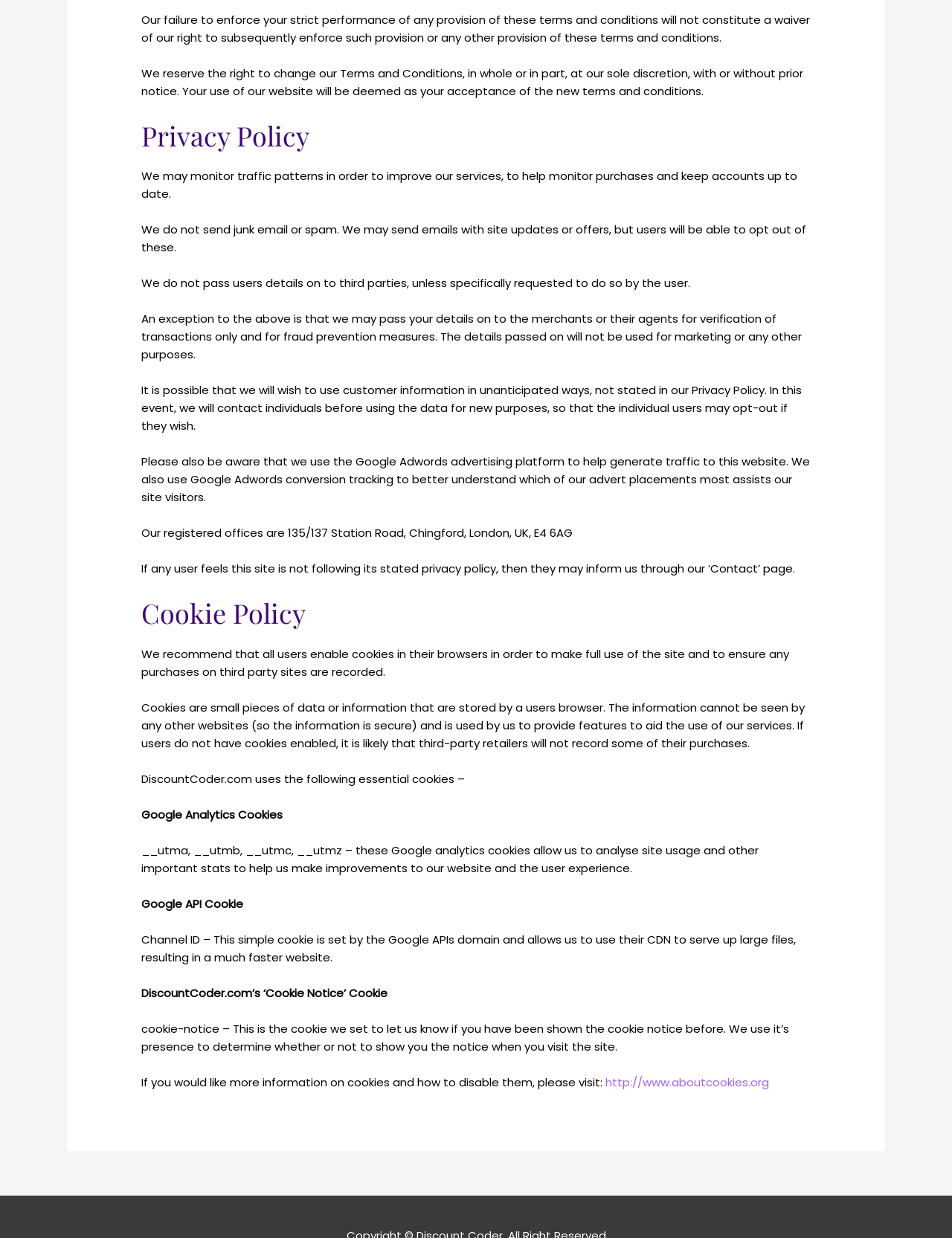Return the bounding box coordinates of the UI element that corresponds to this description: "http://www.aboutcookies.org". The coordinates must be given as four float numbers in the range of 0 and 1, [left, top, right, bottom].

[0.636, 0.868, 0.808, 0.881]